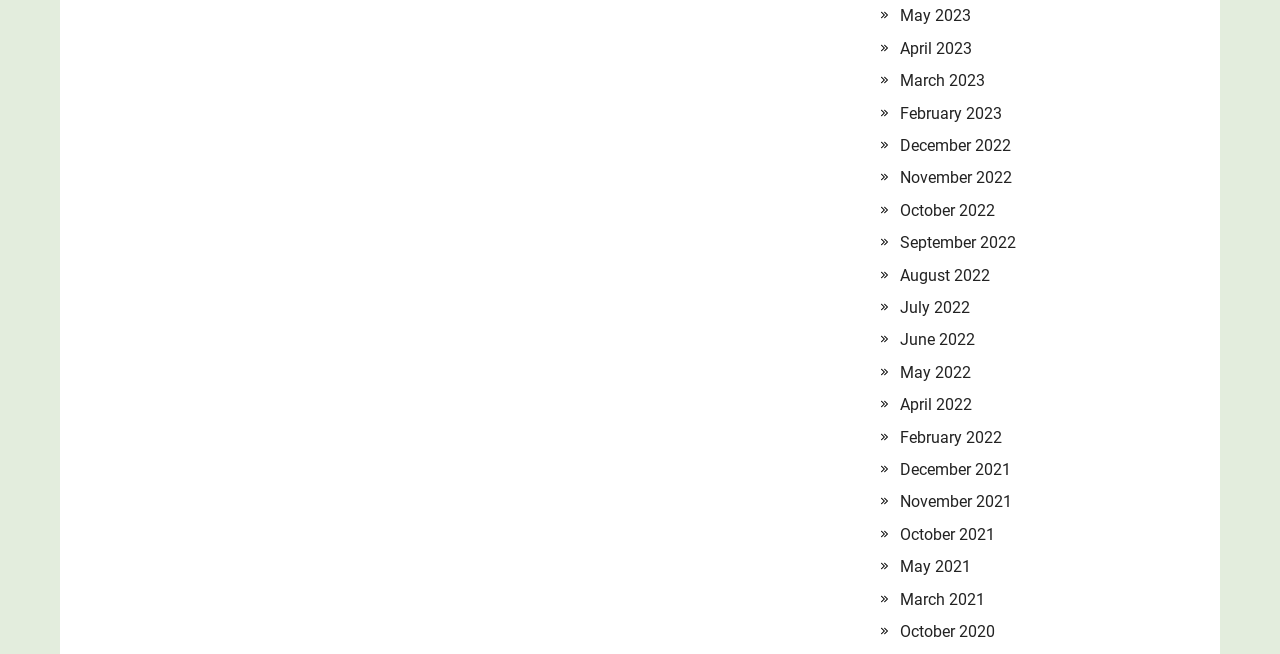Determine the bounding box coordinates for the area that needs to be clicked to fulfill this task: "View October 2020". The coordinates must be given as four float numbers between 0 and 1, i.e., [left, top, right, bottom].

[0.703, 0.951, 0.777, 0.98]